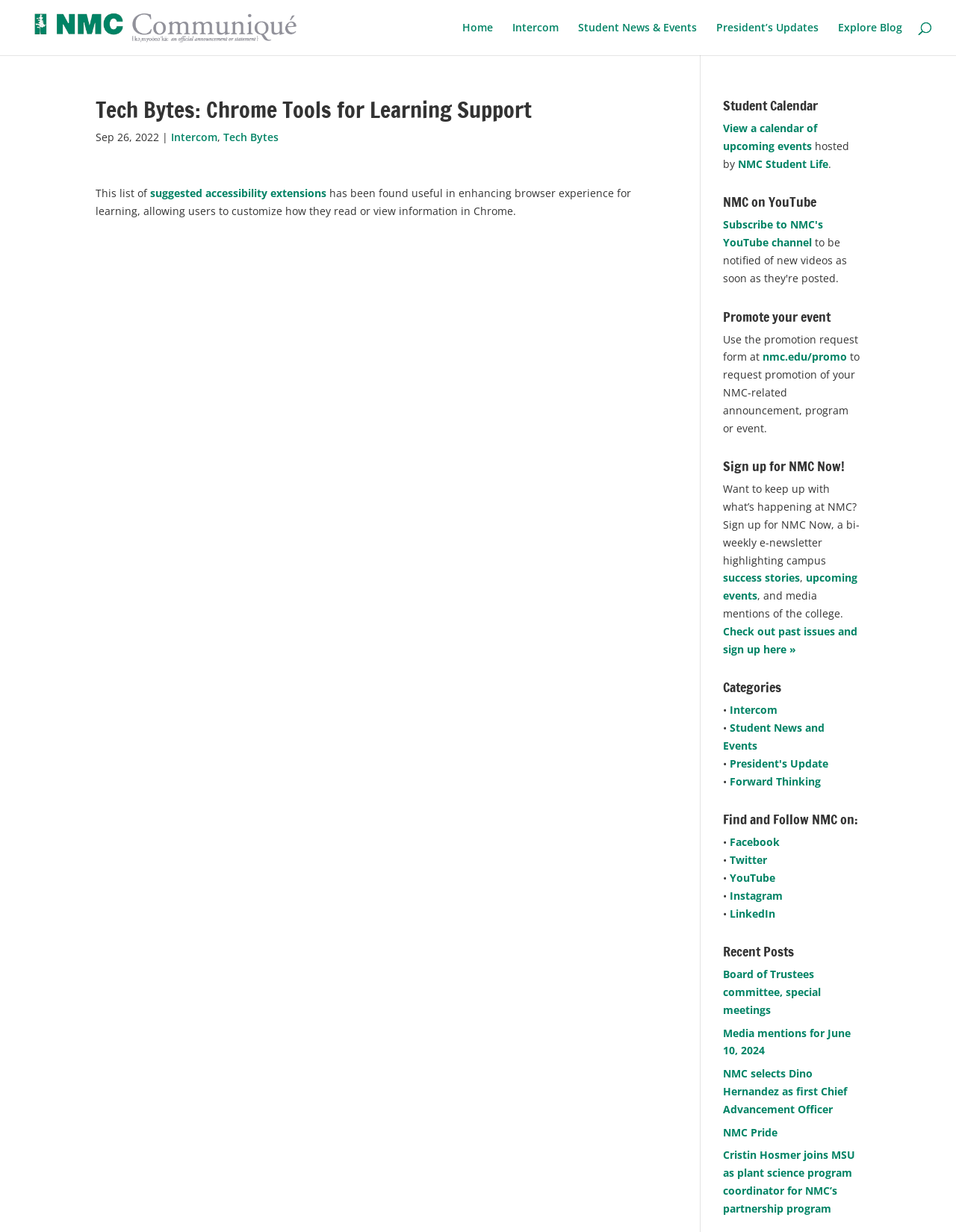Indicate the bounding box coordinates of the element that needs to be clicked to satisfy the following instruction: "Sign up for NMC Now, a bi-weekly e-newsletter". The coordinates should be four float numbers between 0 and 1, i.e., [left, top, right, bottom].

[0.756, 0.507, 0.897, 0.532]